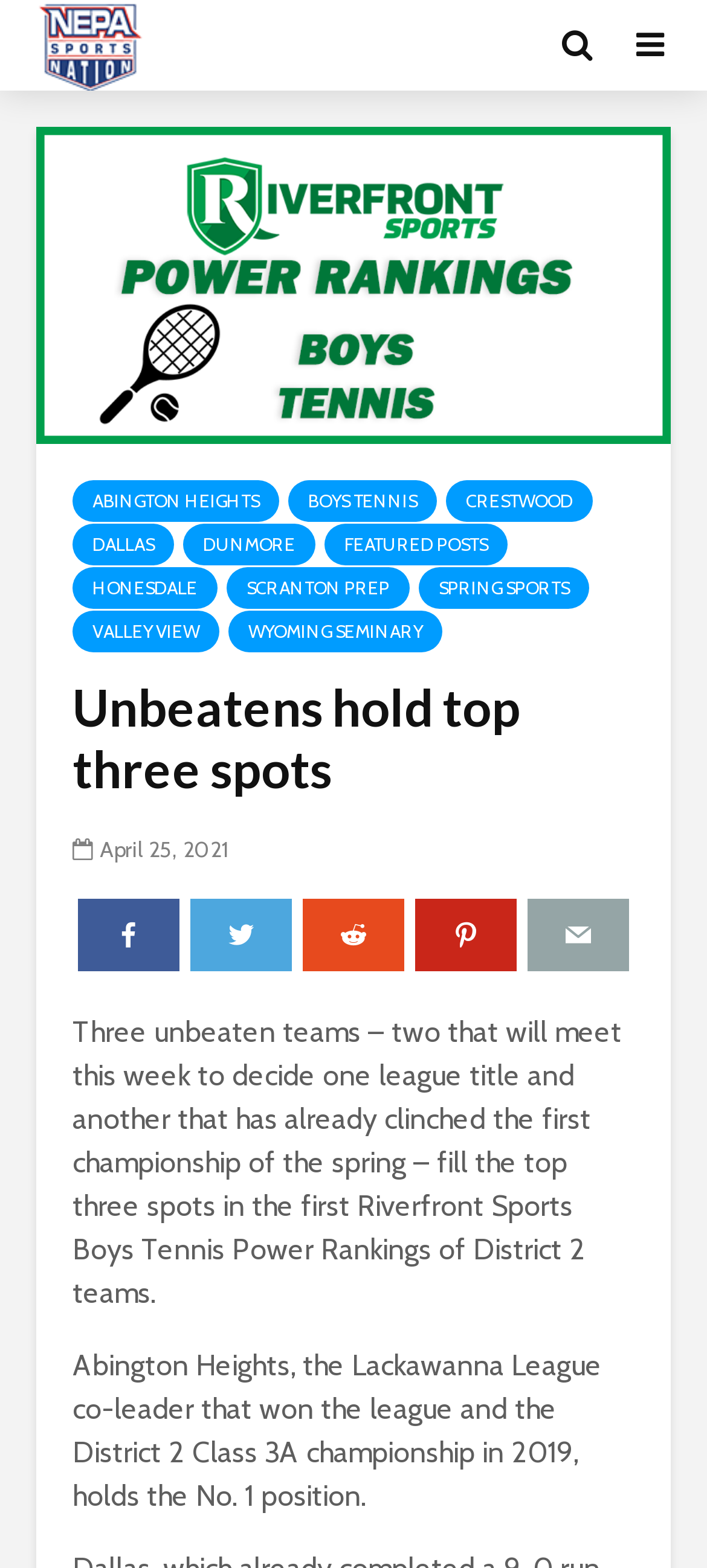Please specify the bounding box coordinates of the clickable region necessary for completing the following instruction: "Click on NEPA Sports Nation". The coordinates must consist of four float numbers between 0 and 1, i.e., [left, top, right, bottom].

[0.051, 0.0, 0.204, 0.058]